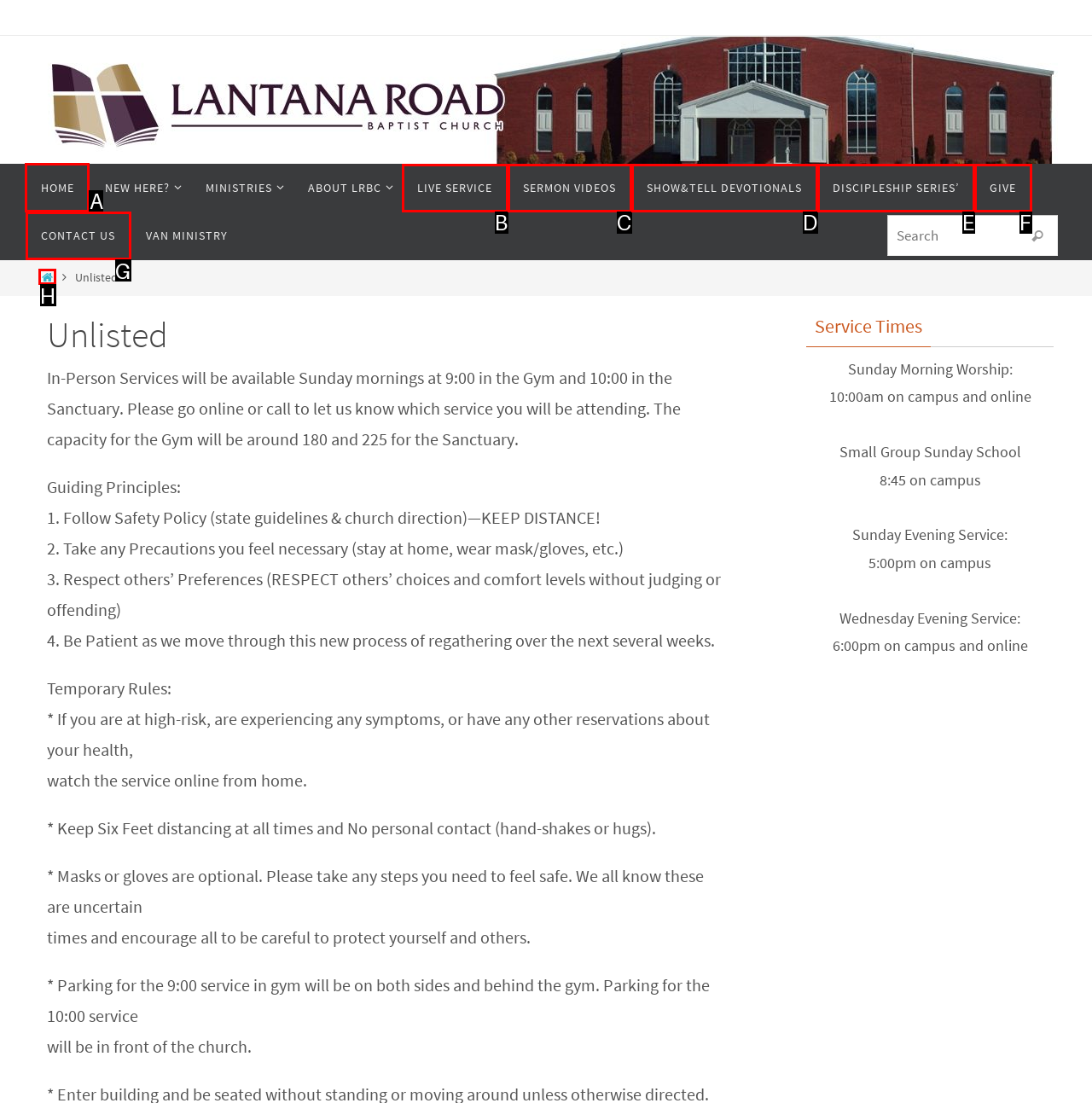Determine which HTML element should be clicked to carry out the following task: Click HOME Respond with the letter of the appropriate option.

A